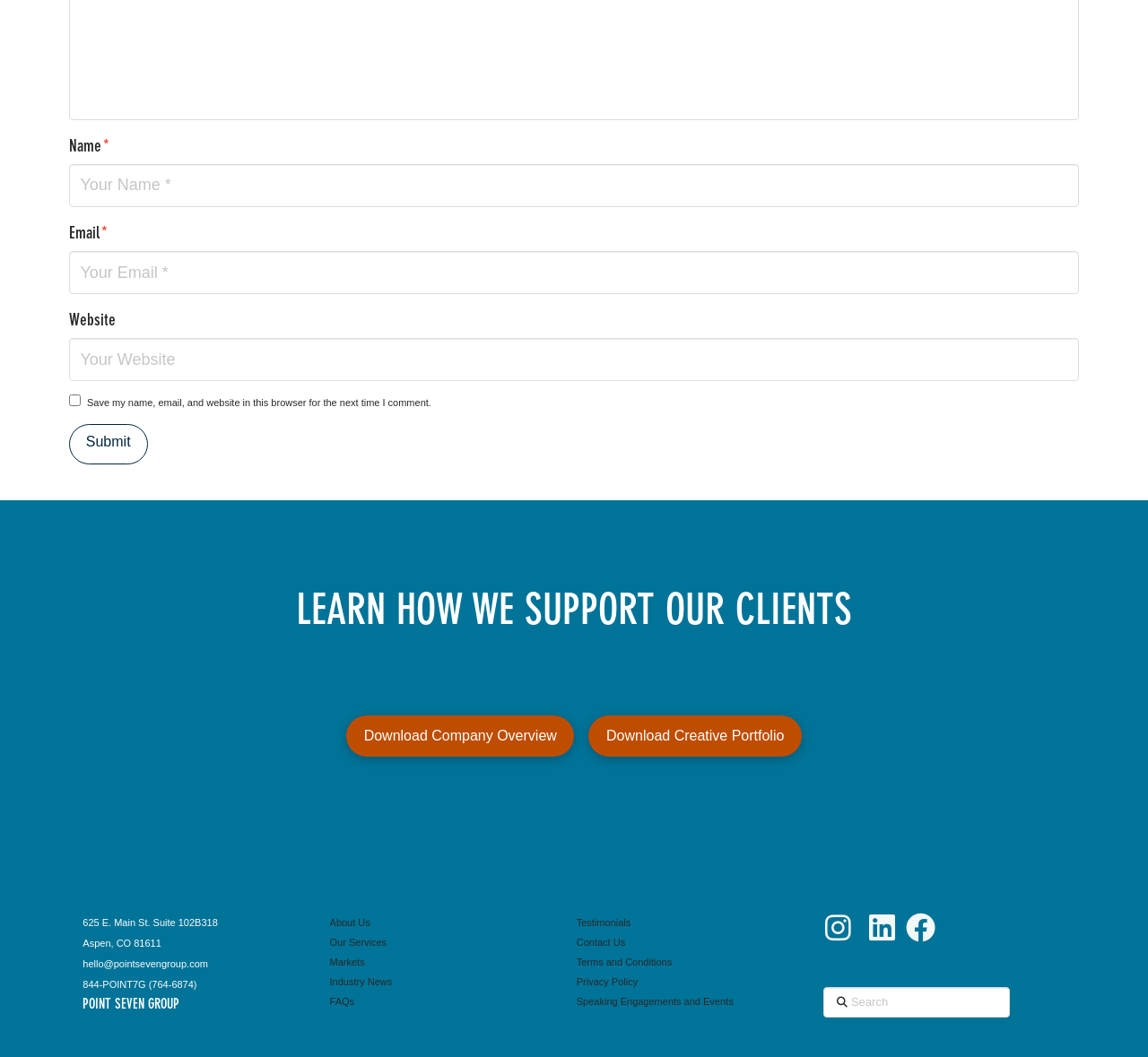How can you contact the company via phone?
From the details in the image, answer the question comprehensively.

The company's phone number is listed at the bottom of the webpage, which is a toll-free number that can be dialed to contact the company.